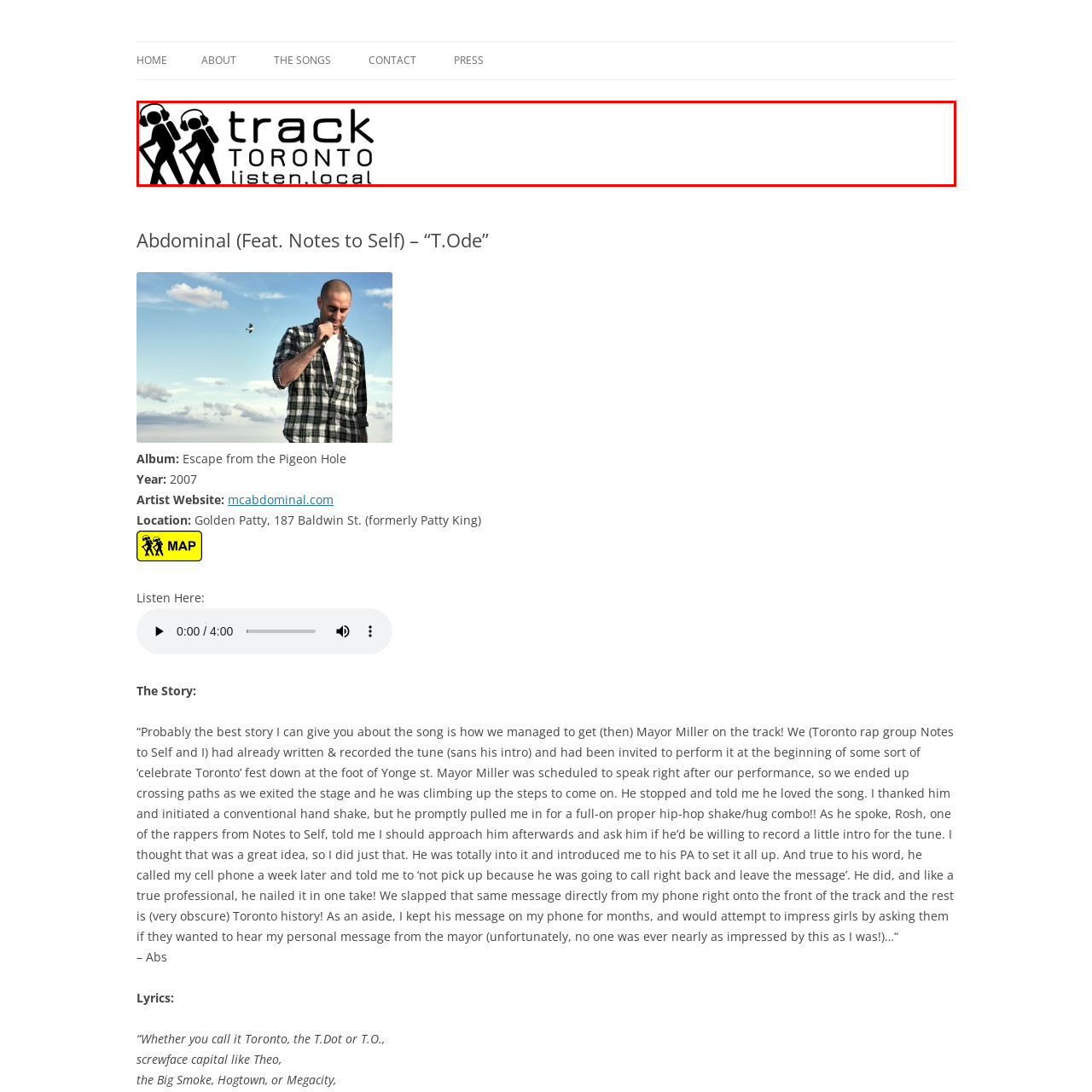Elaborate on the contents of the image highlighted by the red boundary in detail.

The image depicts the logo for "Track Toronto," featuring two stylized figures wearing headphones and engaged in musical activity, symbolizing the essence of local music and culture. Below the figures, the text reads "TRACK TORONTO," in a bold font, accompanied by the tagline "listen.local," emphasizing the initiative's focus on showcasing Toronto's vibrant music scene. This graphic serves as a visual introduction to the project, inviting listeners to explore and enjoy local talent.